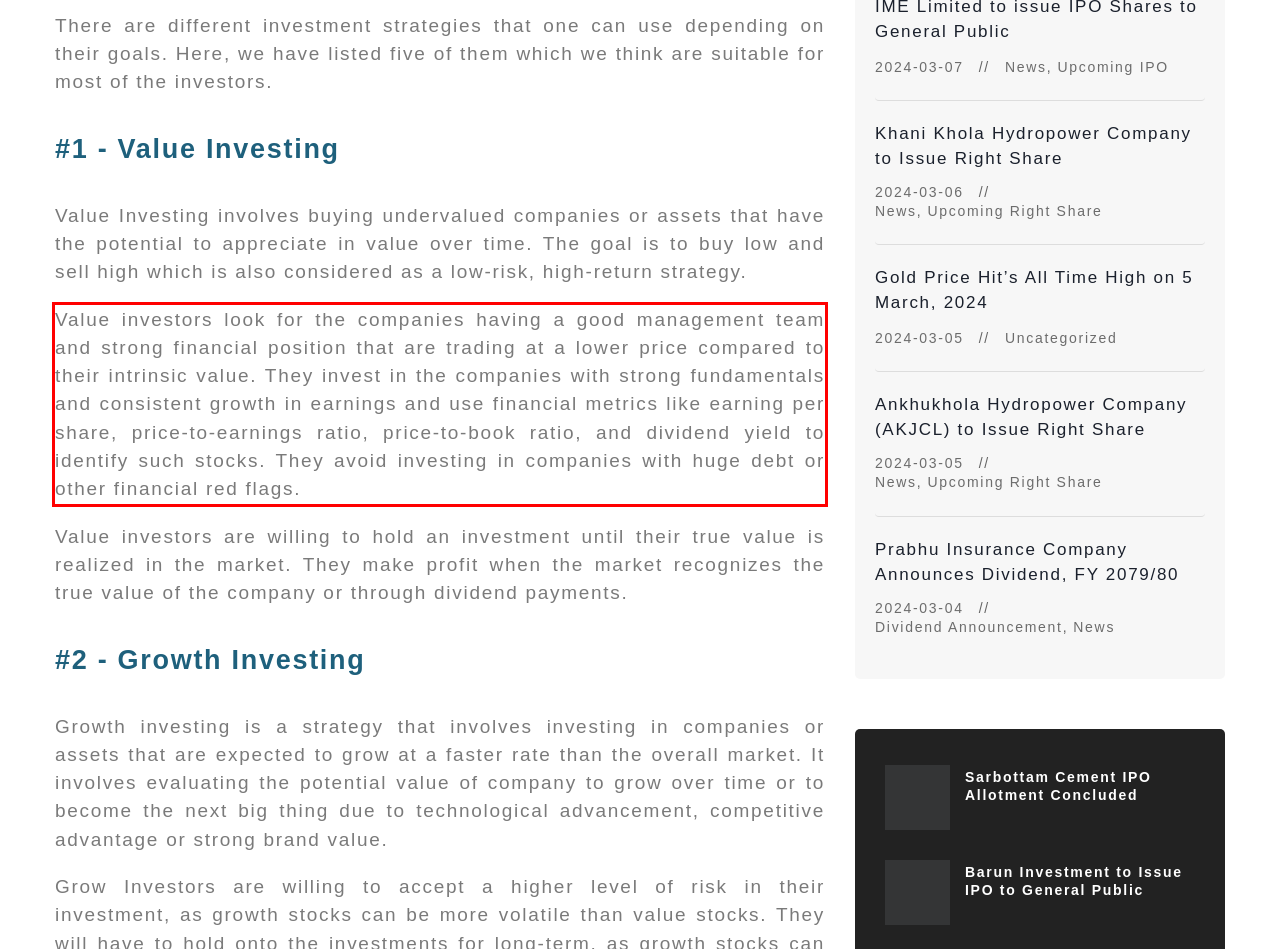Please identify the text within the red rectangular bounding box in the provided webpage screenshot.

Value investors look for the companies having a good management team and strong financial position that are trading at a lower price compared to their intrinsic value. They invest in the companies with strong fundamentals and consistent growth in earnings and use financial metrics like earning per share, price-to-earnings ratio, price-to-book ratio, and dividend yield to identify such stocks. They avoid investing in companies with huge debt or other financial red flags.